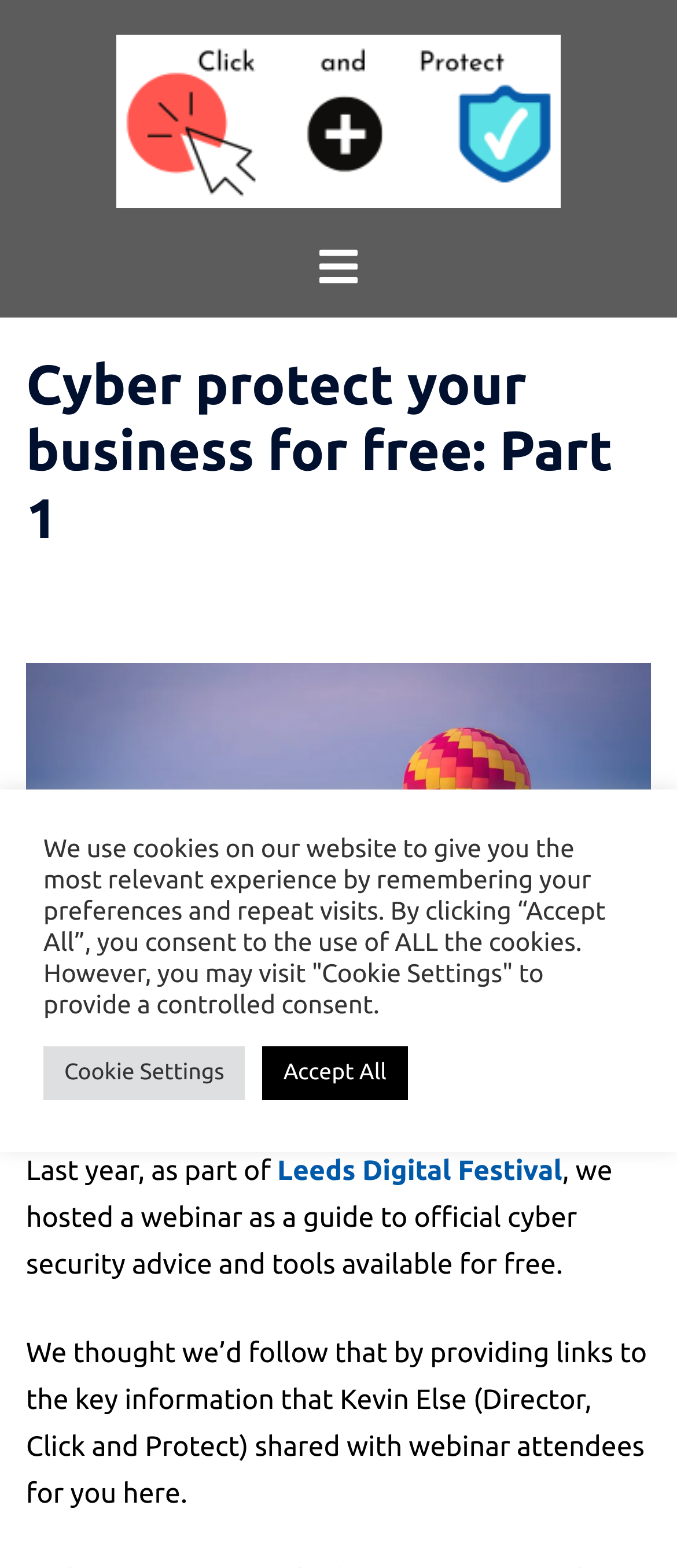Predict the bounding box for the UI component with the following description: "Accept All".

[0.388, 0.667, 0.602, 0.702]